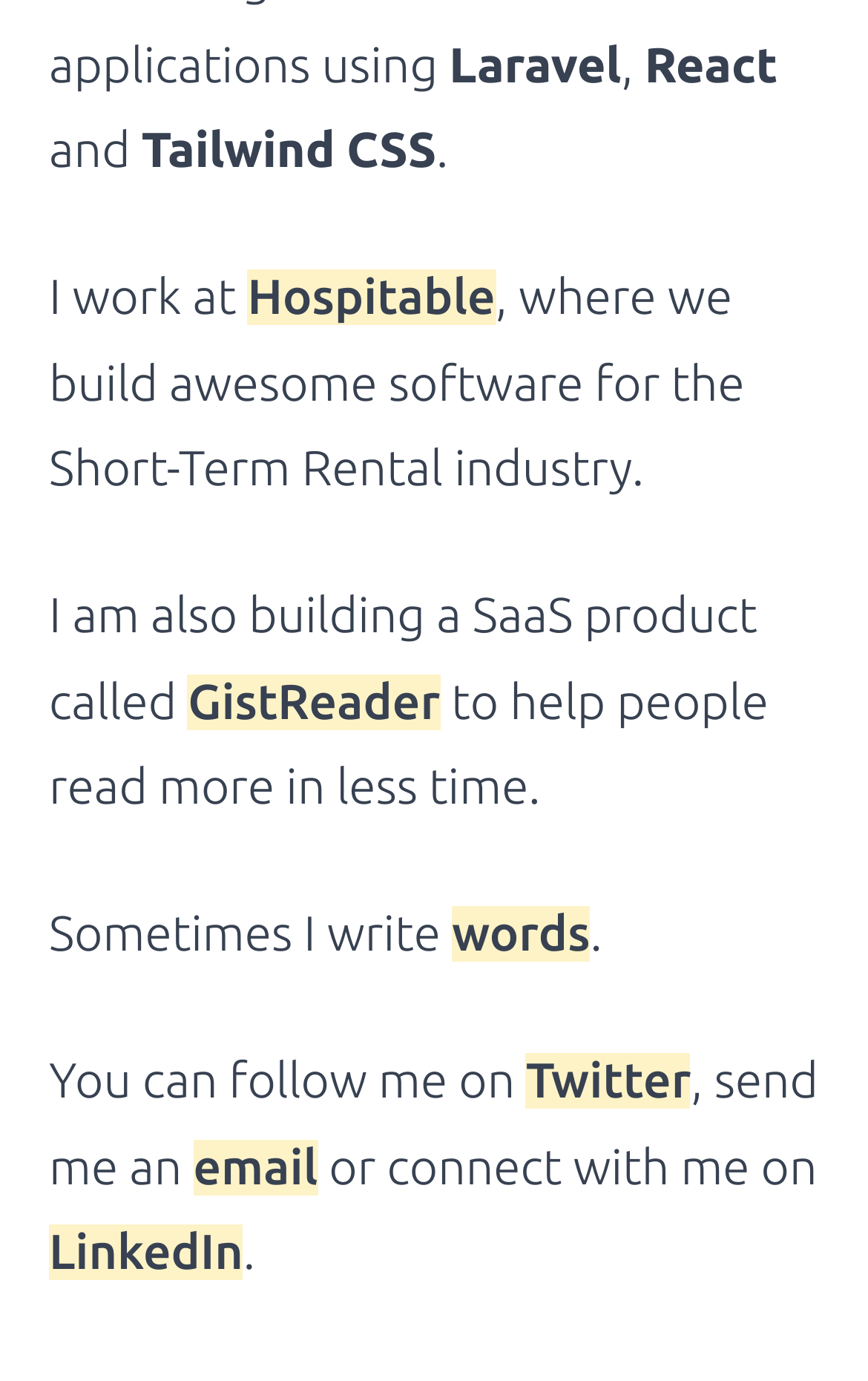Using the description: "Hospitable", identify the bounding box of the corresponding UI element in the screenshot.

[0.285, 0.195, 0.571, 0.235]